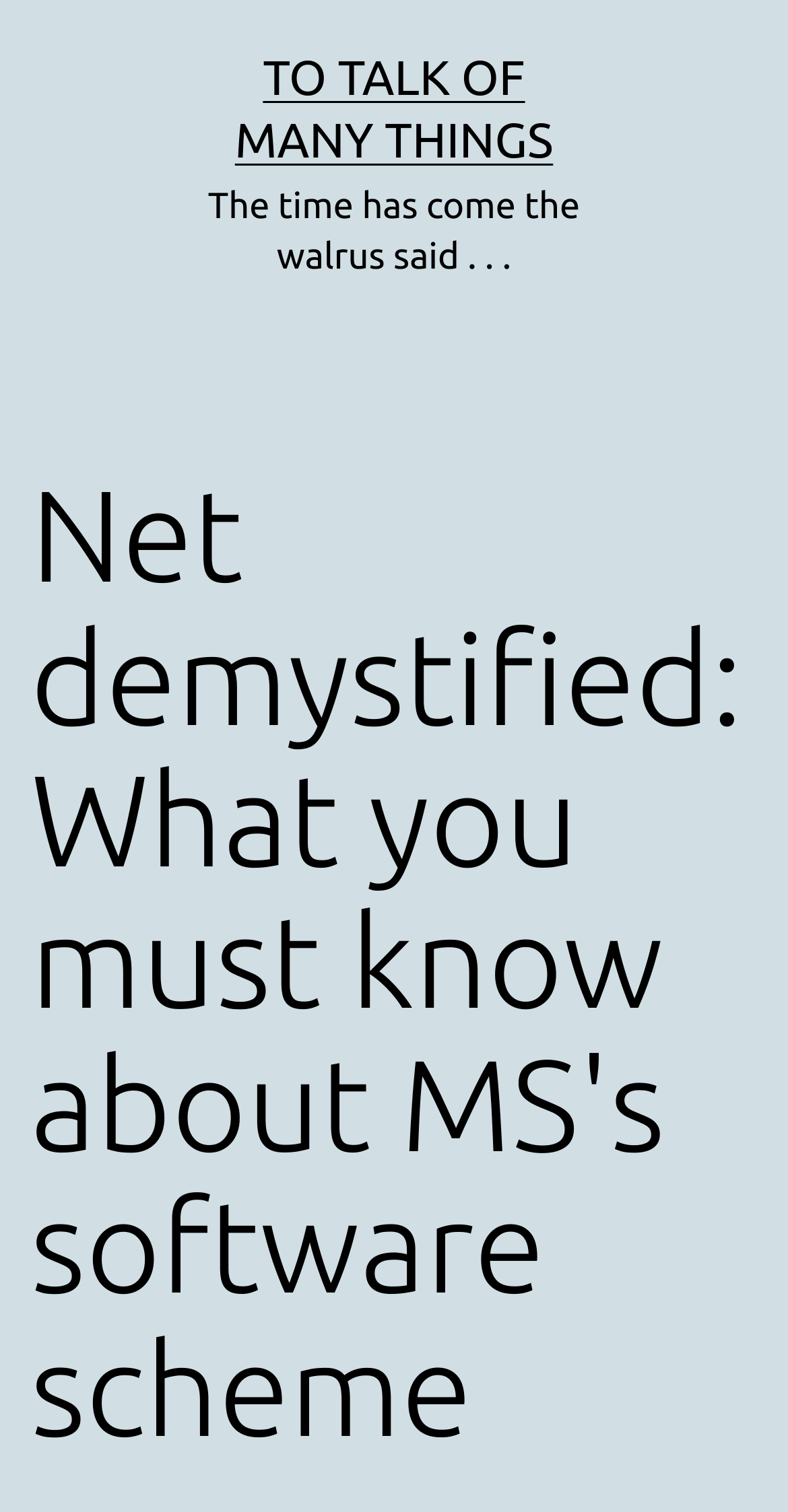Find the bounding box coordinates for the HTML element described as: "To Talk of Many Things". The coordinates should consist of four float values between 0 and 1, i.e., [left, top, right, bottom].

[0.298, 0.033, 0.702, 0.11]